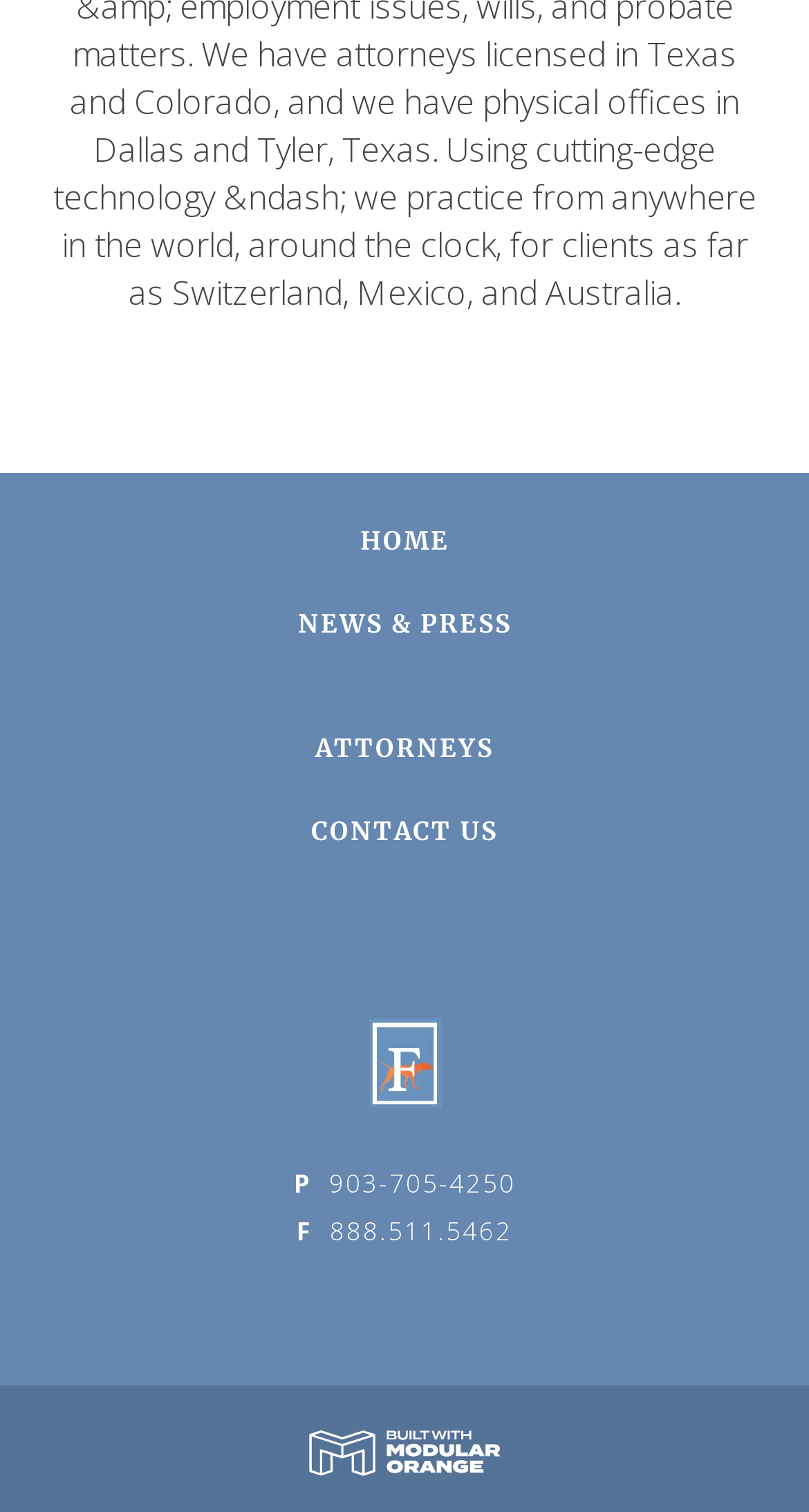Kindly respond to the following question with a single word or a brief phrase: 
What is the name of the first link?

HOME